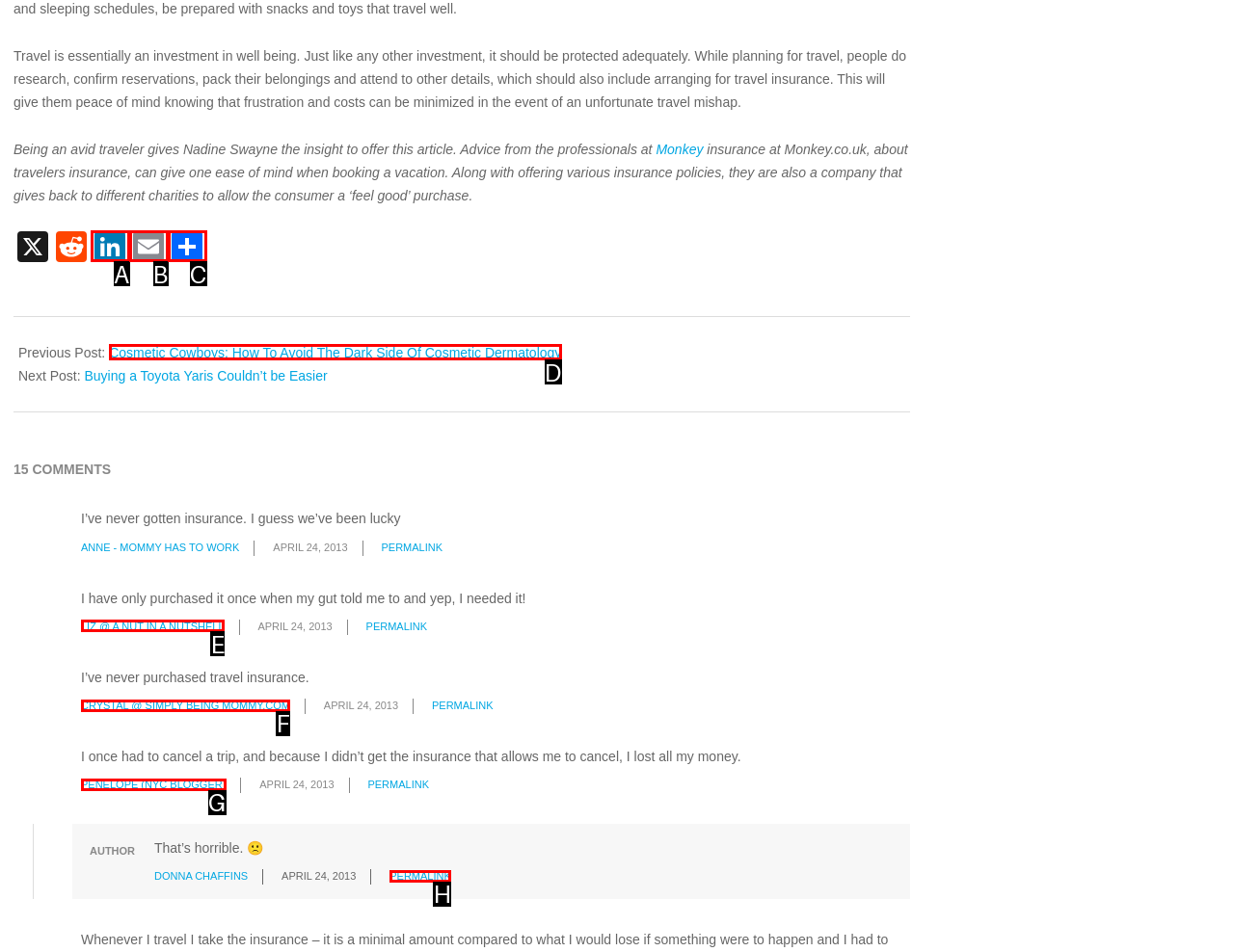From the provided choices, determine which option matches the description: Crystal @ Simply Being Mommy.com. Respond with the letter of the correct choice directly.

F